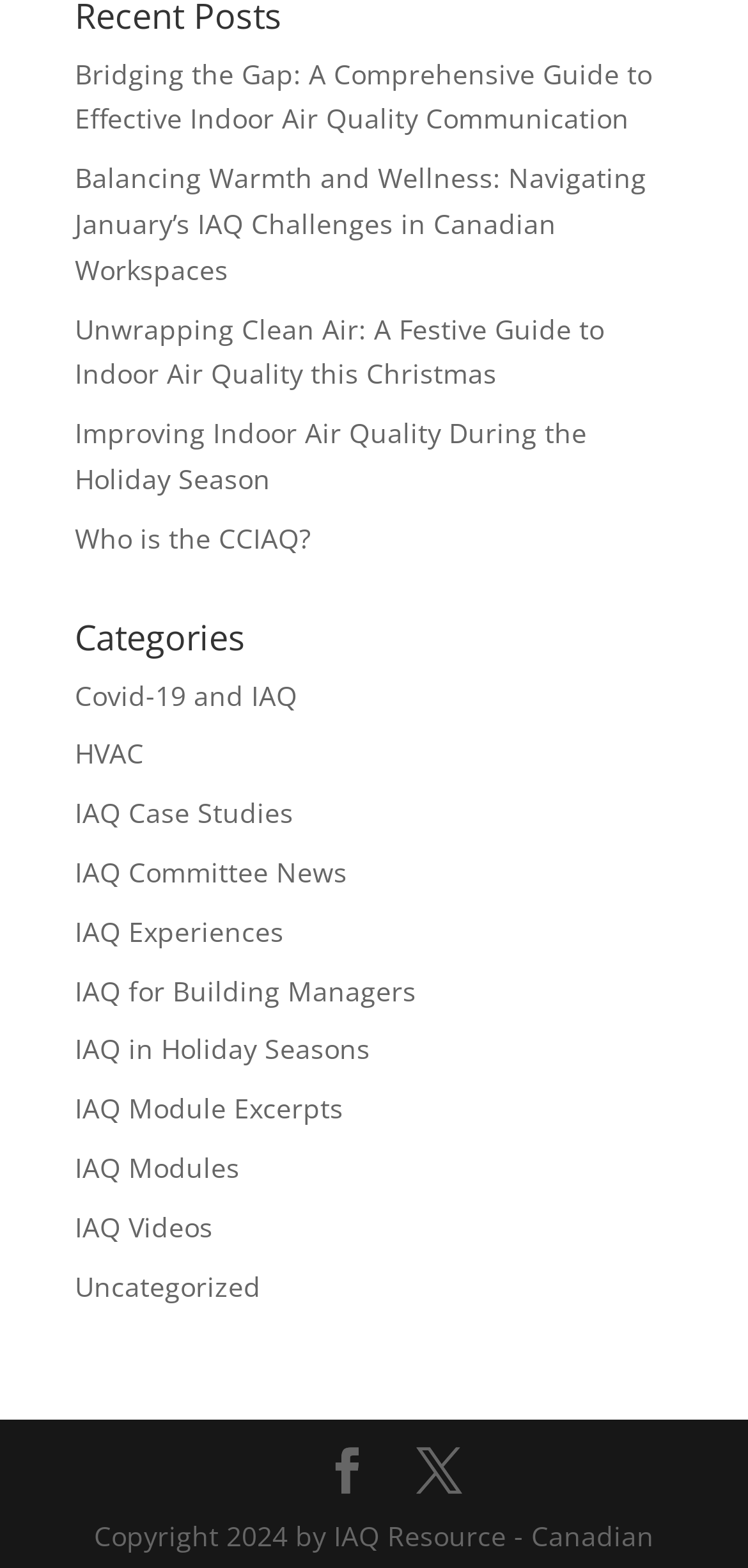Identify the bounding box coordinates of the region that should be clicked to execute the following instruction: "View next page".

[0.556, 0.924, 0.618, 0.955]